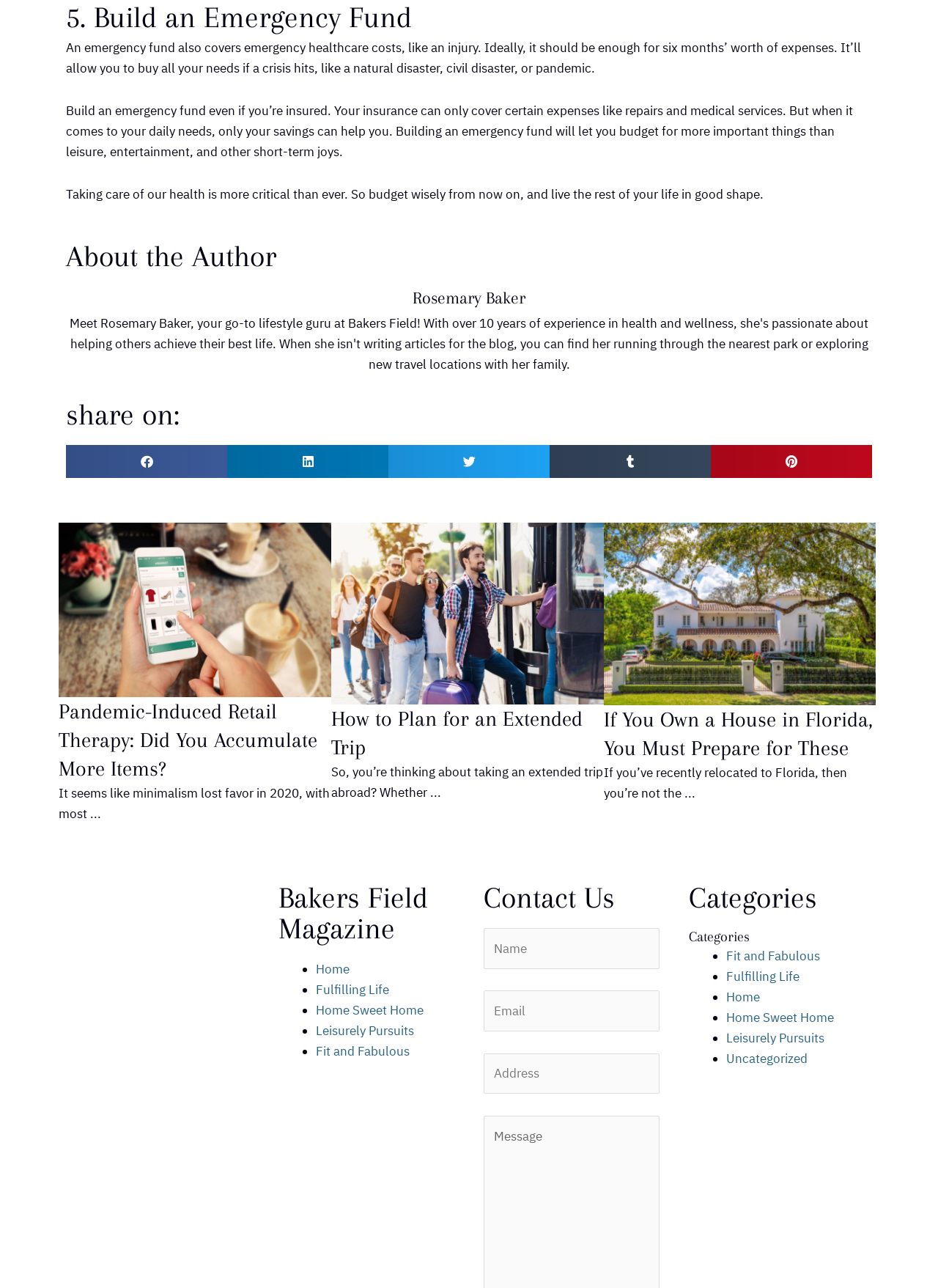Look at the image and write a detailed answer to the question: 
Who is the author of this article?

The author's name is mentioned in the 'About the Author' section, which is a heading element with the text 'Rosemary Baker'.